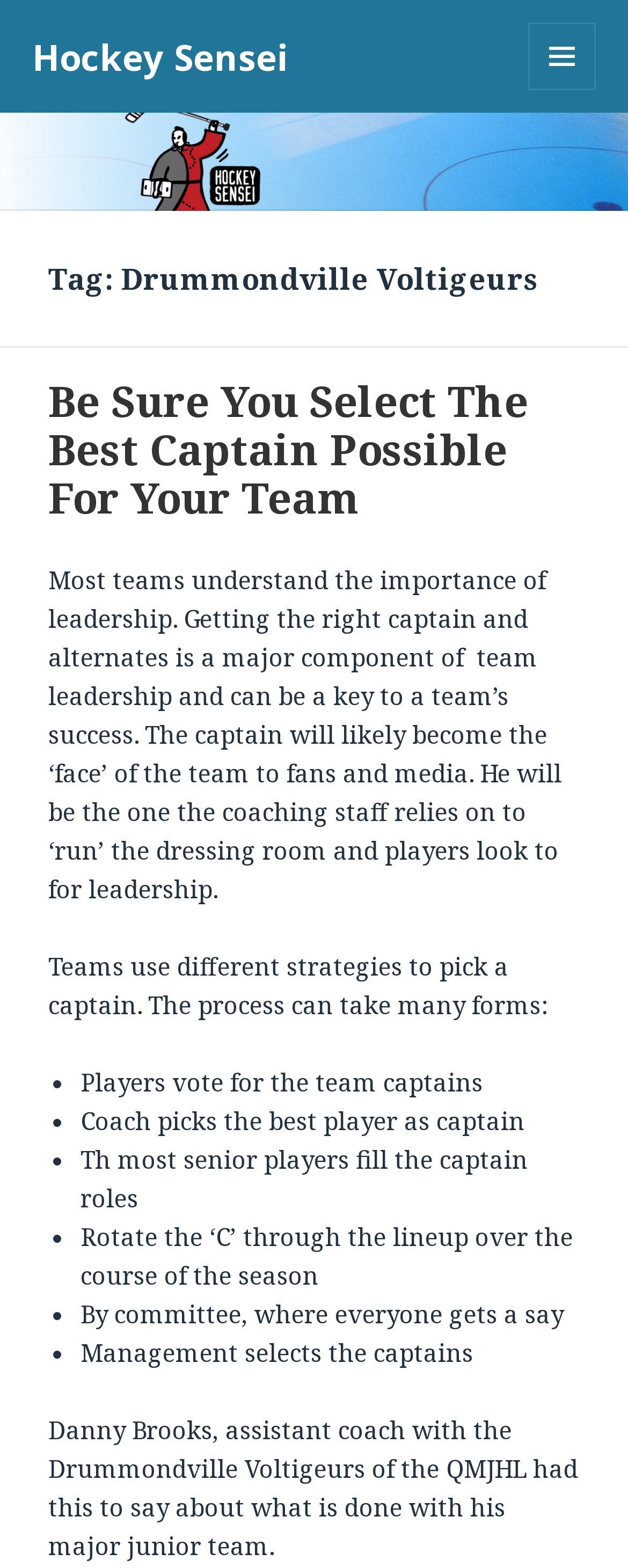Please answer the following question using a single word or phrase: 
Who is quoted in the article?

Danny Brooks